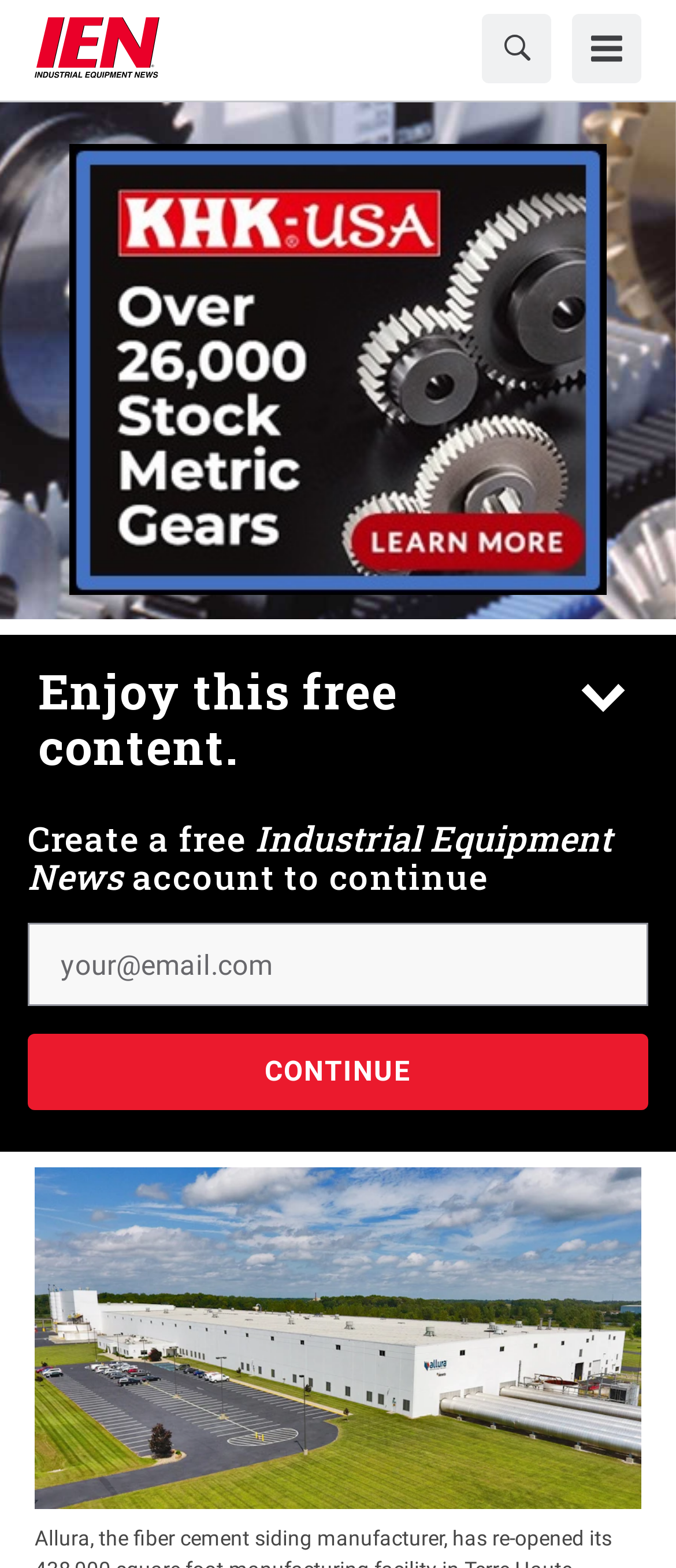Locate the bounding box coordinates of the area you need to click to fulfill this instruction: 'Toggle the menu'. The coordinates must be in the form of four float numbers ranging from 0 to 1: [left, top, right, bottom].

[0.846, 0.008, 0.949, 0.053]